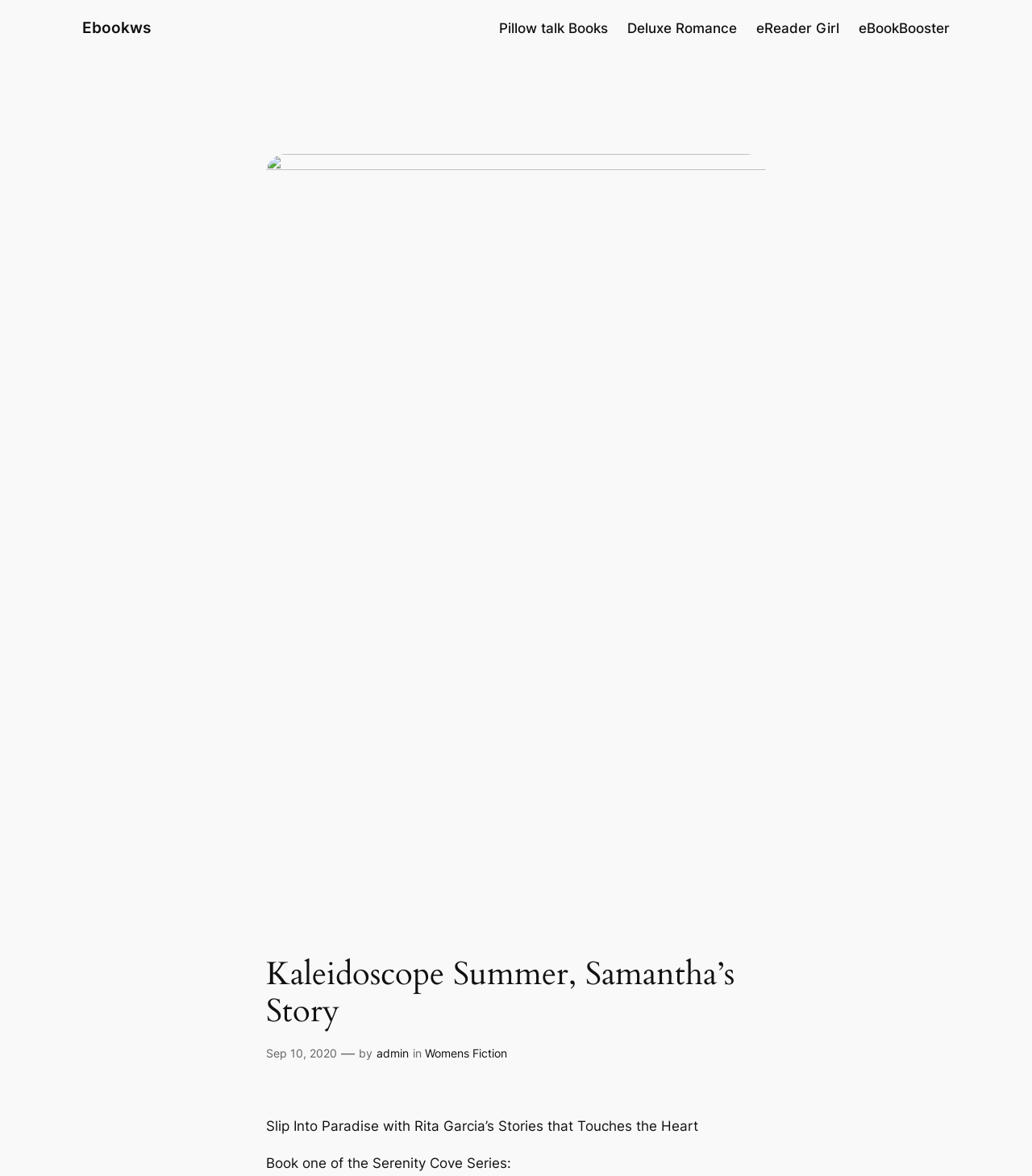Carefully examine the image and provide an in-depth answer to the question: Who is the author of this book?

I found the answer by reading the text 'Slip Into Paradise with Rita Garcia’s Stories that Touches the Heart' which is located above the book title.